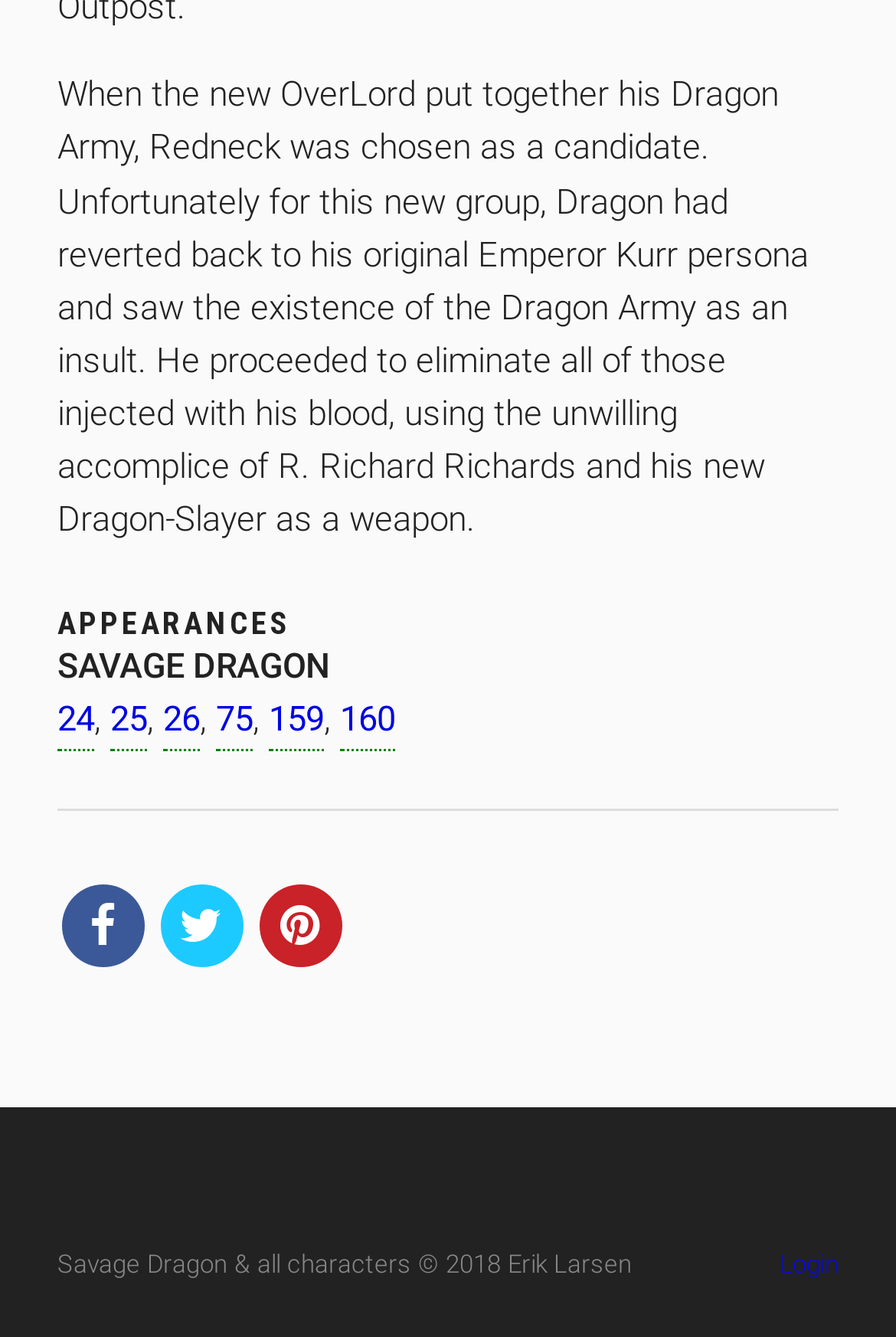Please identify the bounding box coordinates of the element's region that I should click in order to complete the following instruction: "Login". The bounding box coordinates consist of four float numbers between 0 and 1, i.e., [left, top, right, bottom].

[0.869, 0.934, 0.936, 0.956]